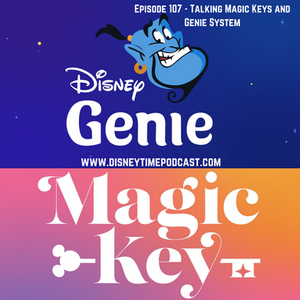Convey a rich and detailed description of the image.

The image is designed for episode 107 of a podcast titled "Disney Time," focusing on the topics of the Genie system and Magic Keys. The upper portion features a colorful illustration of the Disney Genie character, synonymous with the Disney Genie service that enhances visitor experiences at Disney parks. Below the character, the title is presented in bold, stylized text, combining vibrant hues that invoke a sense of magic and delight associated with Disney experiences. The banner prominently displays the podcast title "Disney Time" along with the website URL, emphasizing the show’s commitment to exploring the enchanting aspects of Disneyland and its offerings. This visually engaging layout effectively draws in listeners interested in Disney culture and insights.